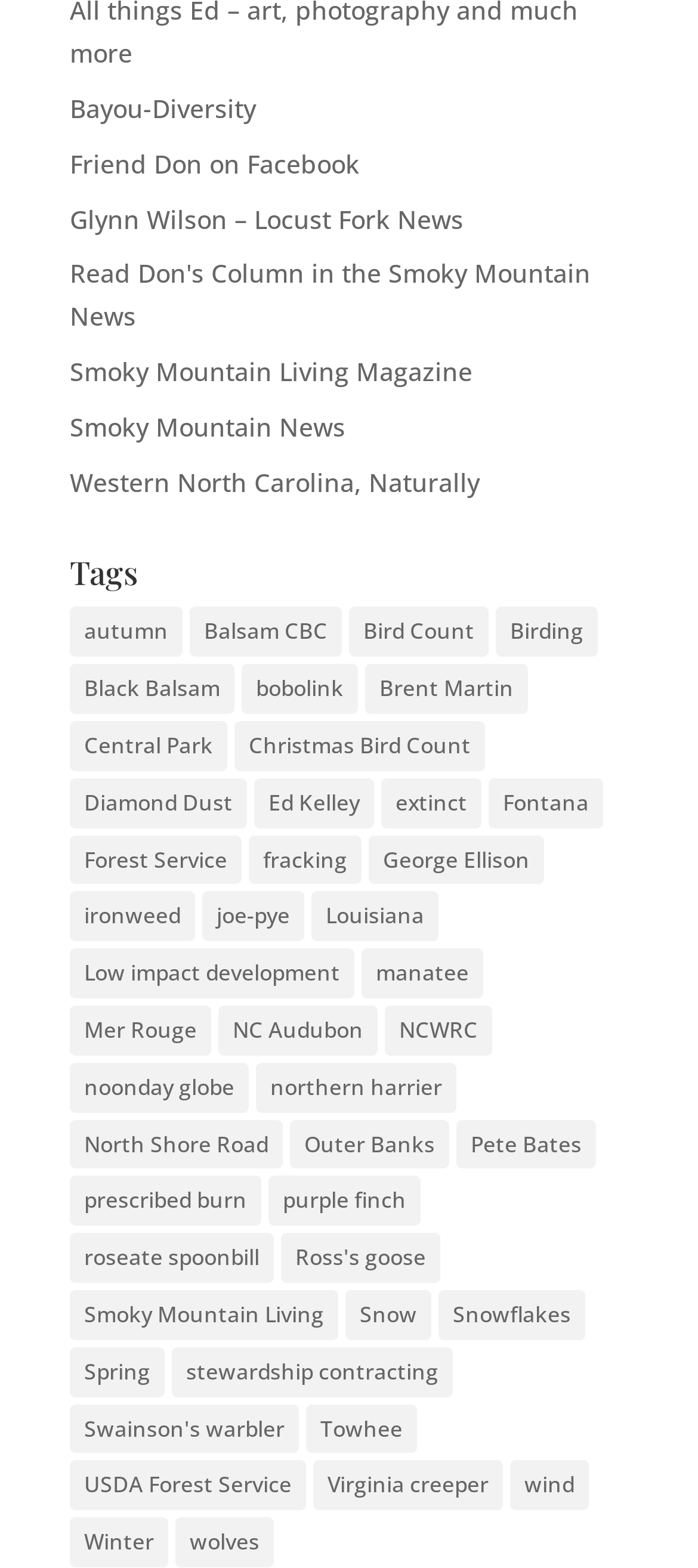Locate the bounding box coordinates of the item that should be clicked to fulfill the instruction: "Check out the 'Winter' tag".

[0.1, 0.968, 0.241, 1.0]